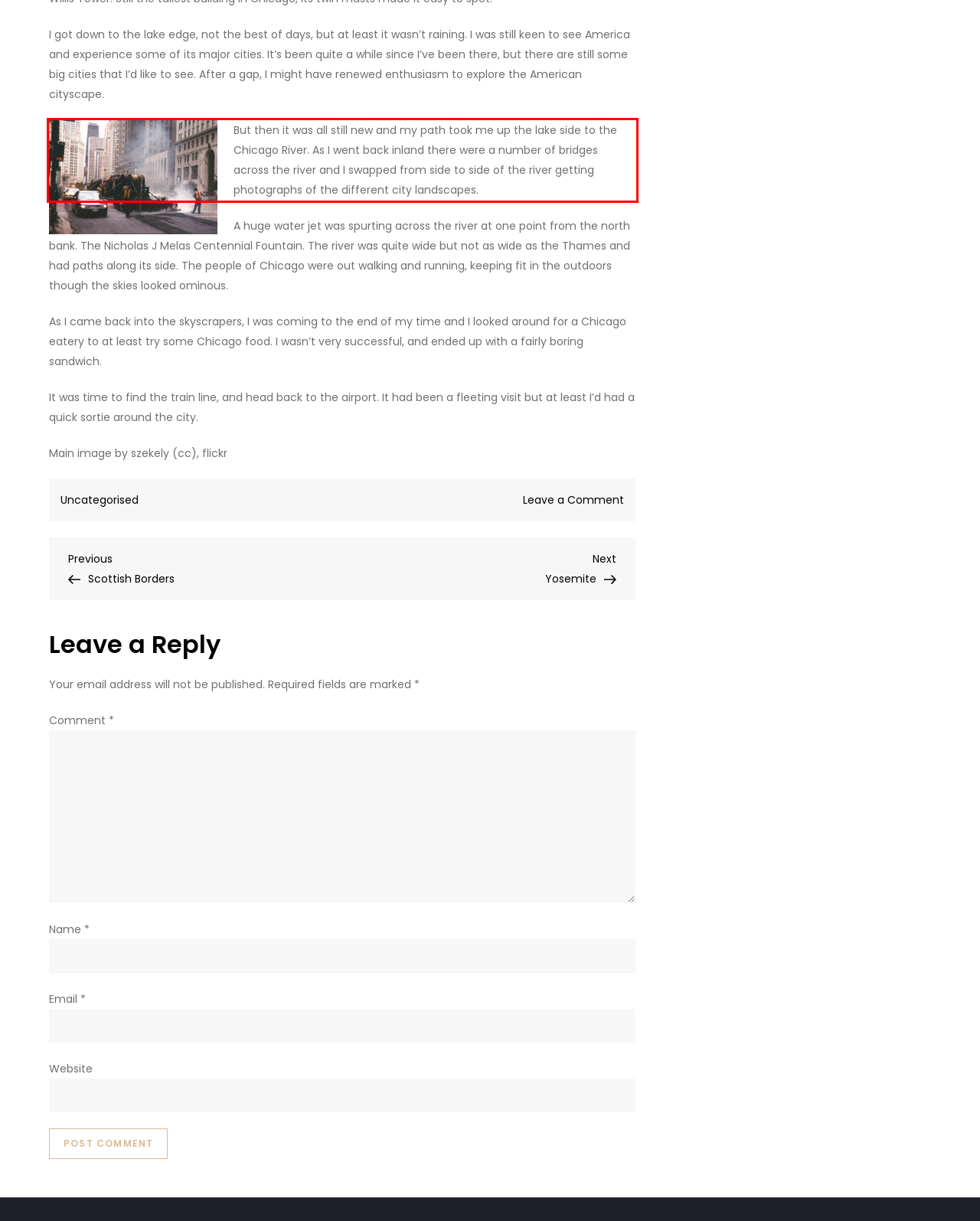Given a screenshot of a webpage, identify the red bounding box and perform OCR to recognize the text within that box.

But then it was all still new and my path took me up the lake side to the Chicago River. As I went back inland there were a number of bridges across the river and I swapped from side to side of the river getting photographs of the different city landscapes.